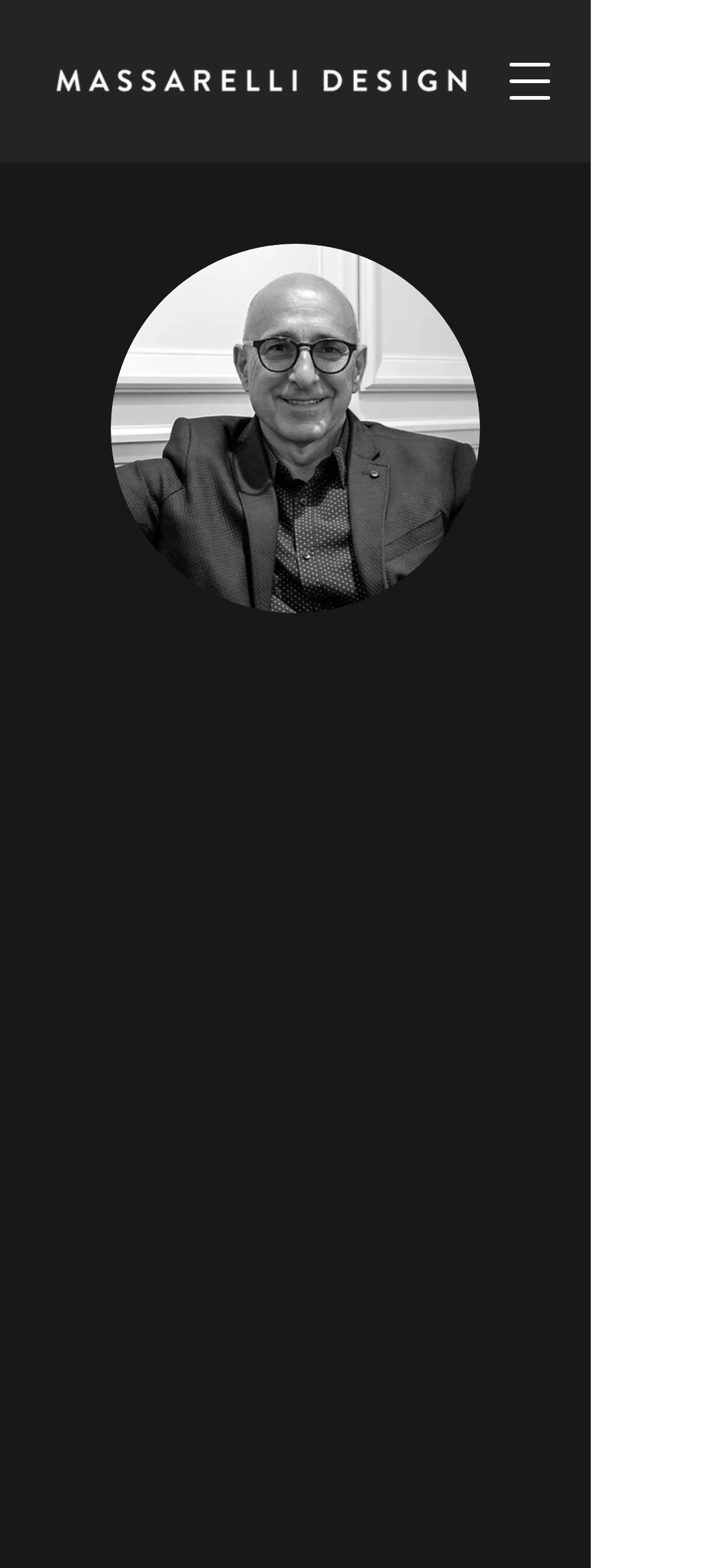What is the type of project Antonio Massarelli works on?
Using the information from the image, provide a comprehensive answer to the question.

The text states 'no matter the type of project', suggesting that Antonio Massarelli works on any type of project.